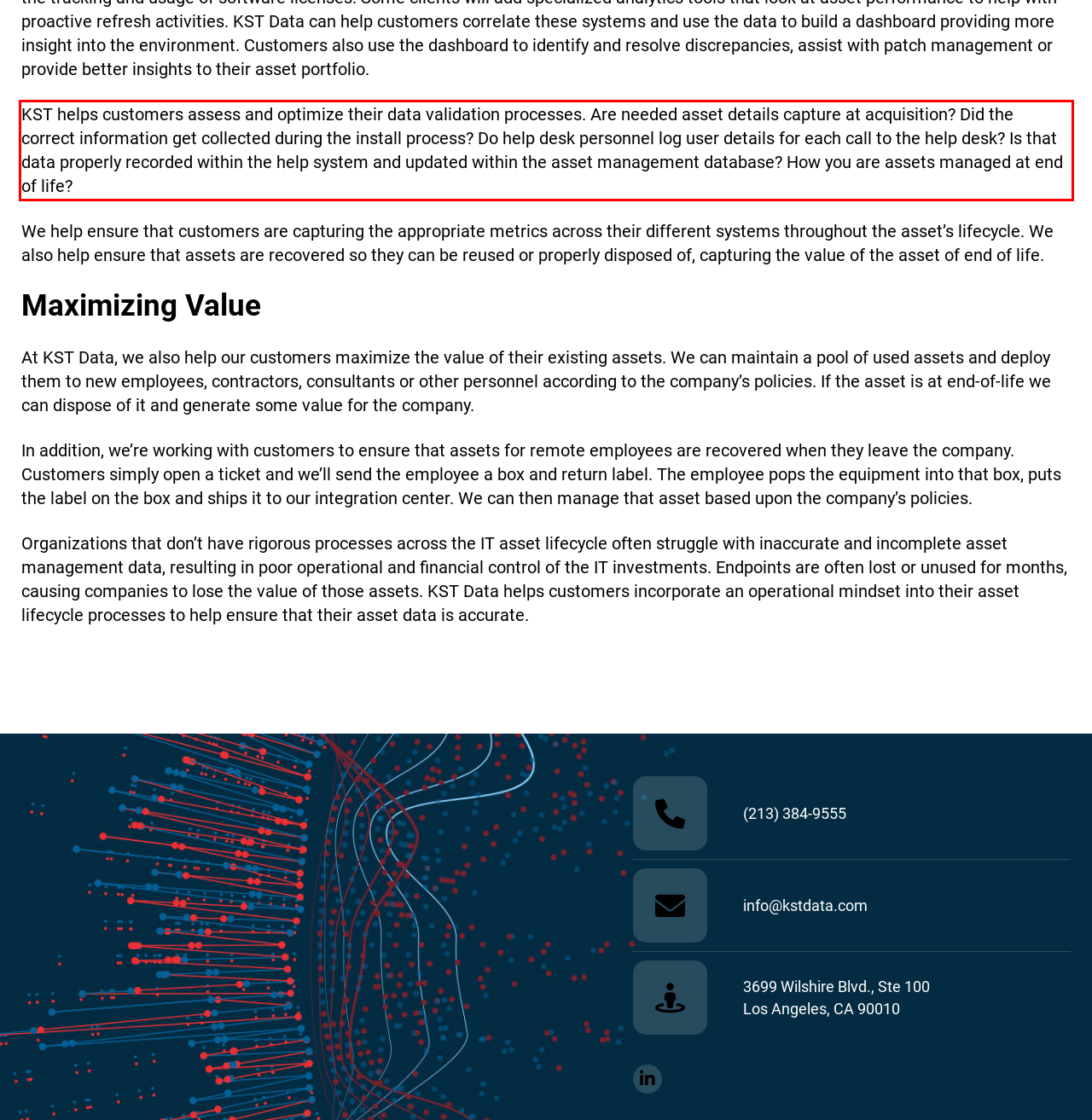Given the screenshot of a webpage, identify the red rectangle bounding box and recognize the text content inside it, generating the extracted text.

KST helps customers assess and optimize their data validation processes. Are needed asset details capture at acquisition? Did the correct information get collected during the install process? Do help desk personnel log user details for each call to the help desk? Is that data properly recorded within the help system and updated within the asset management database? How you are assets managed at end of life?